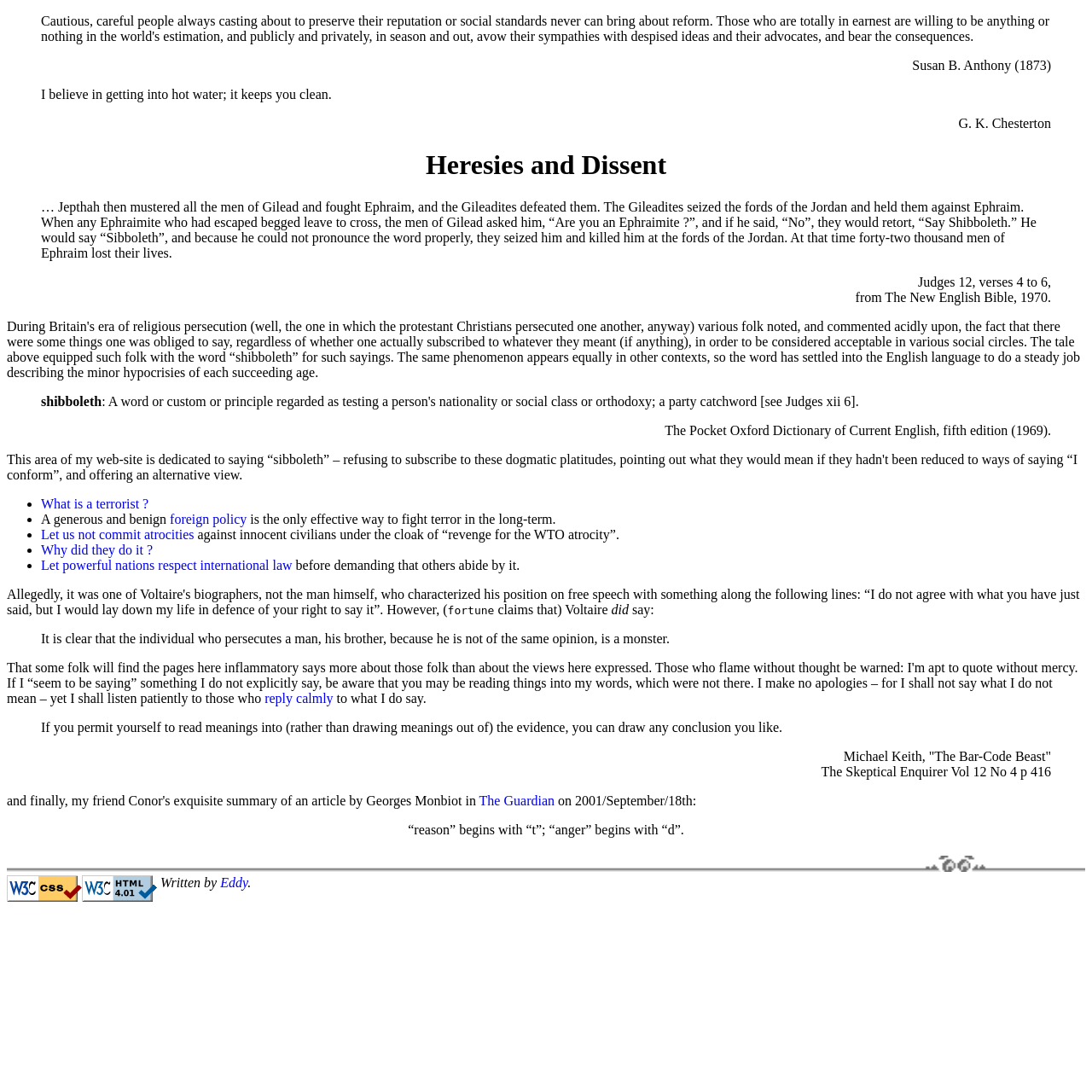Kindly determine the bounding box coordinates for the area that needs to be clicked to execute this instruction: "visit the website 'The Guardian'".

[0.439, 0.726, 0.508, 0.74]